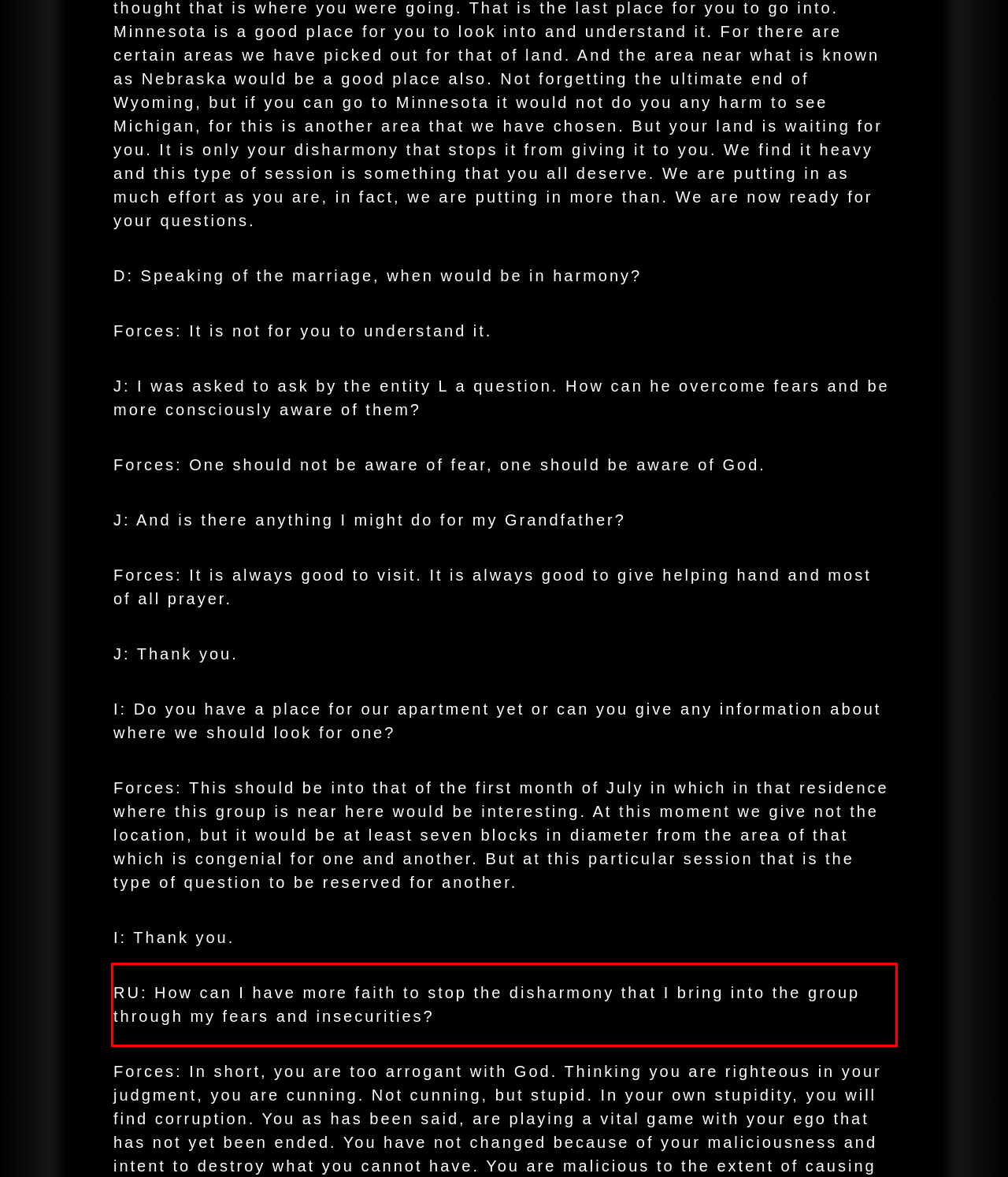By examining the provided screenshot of a webpage, recognize the text within the red bounding box and generate its text content.

RU: How can I have more faith to stop the disharmony that I bring into the group through my fears and insecurities?